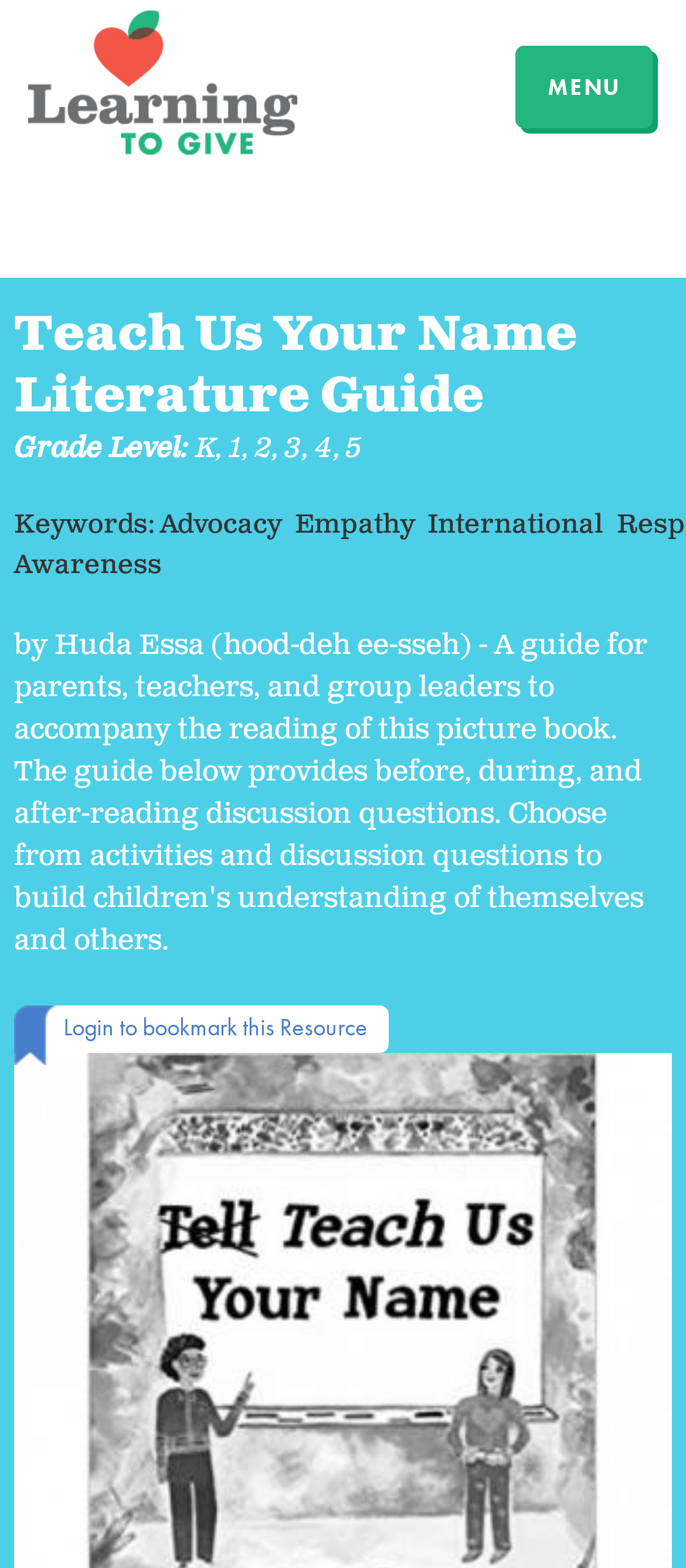Please identify the bounding box coordinates of the element's region that needs to be clicked to fulfill the following instruction: "Select Grade Level K". The bounding box coordinates should consist of four float numbers between 0 and 1, i.e., [left, top, right, bottom].

[0.285, 0.275, 0.315, 0.299]